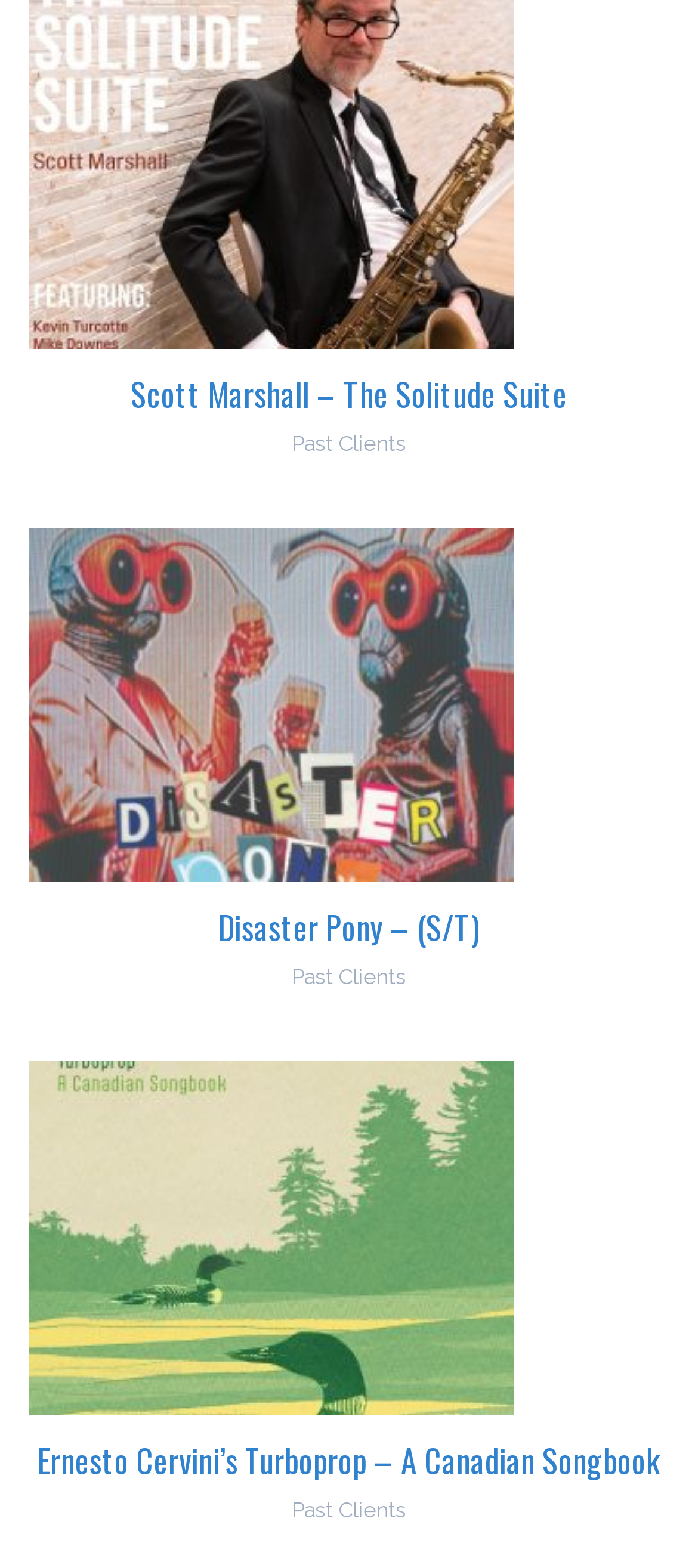Could you determine the bounding box coordinates of the clickable element to complete the instruction: "view Ernesto Cervini’s Turboprop – A Canadian Songbook"? Provide the coordinates as four float numbers between 0 and 1, i.e., [left, top, right, bottom].

[0.054, 0.916, 0.946, 0.946]